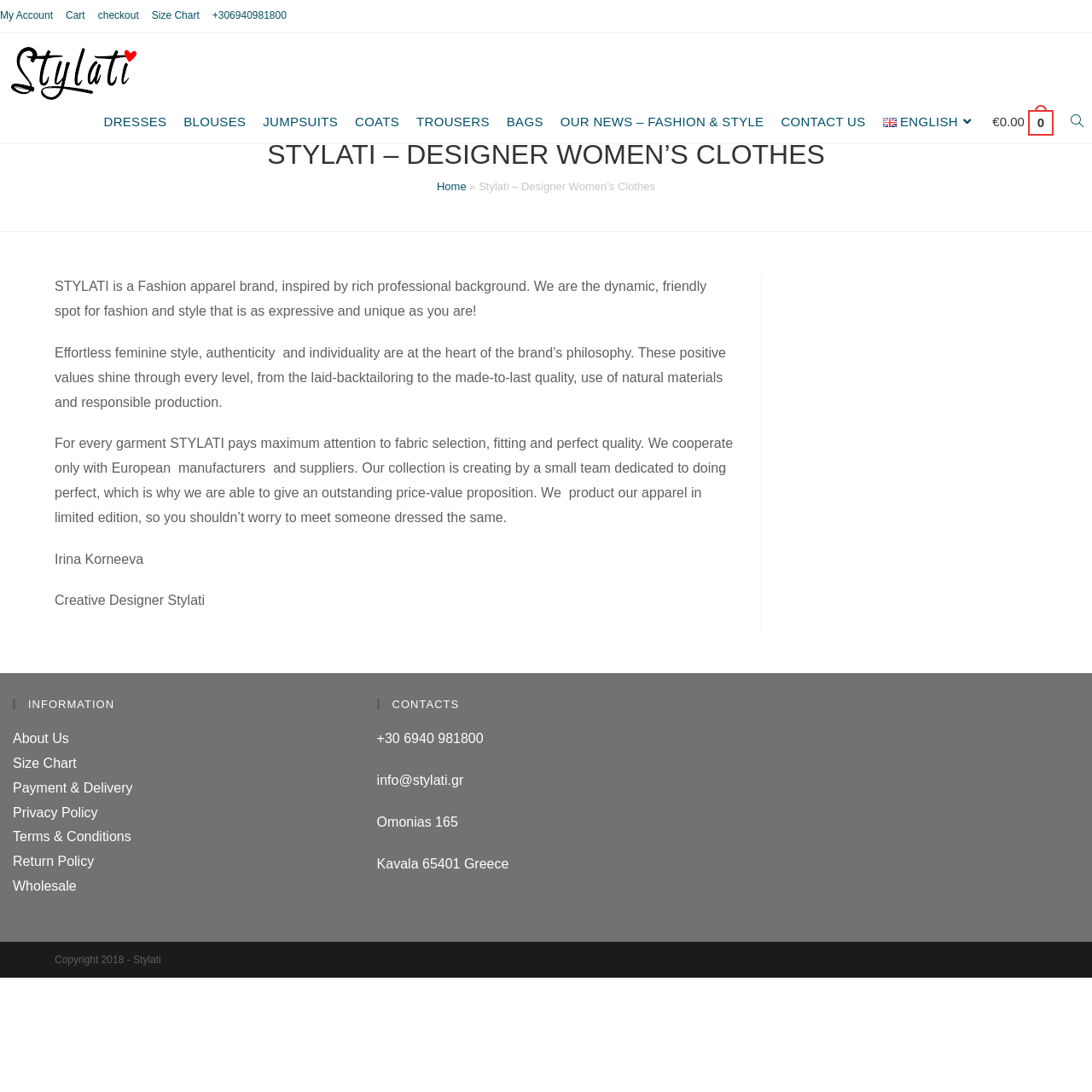Determine the bounding box coordinates of the target area to click to execute the following instruction: "Go to About page."

None